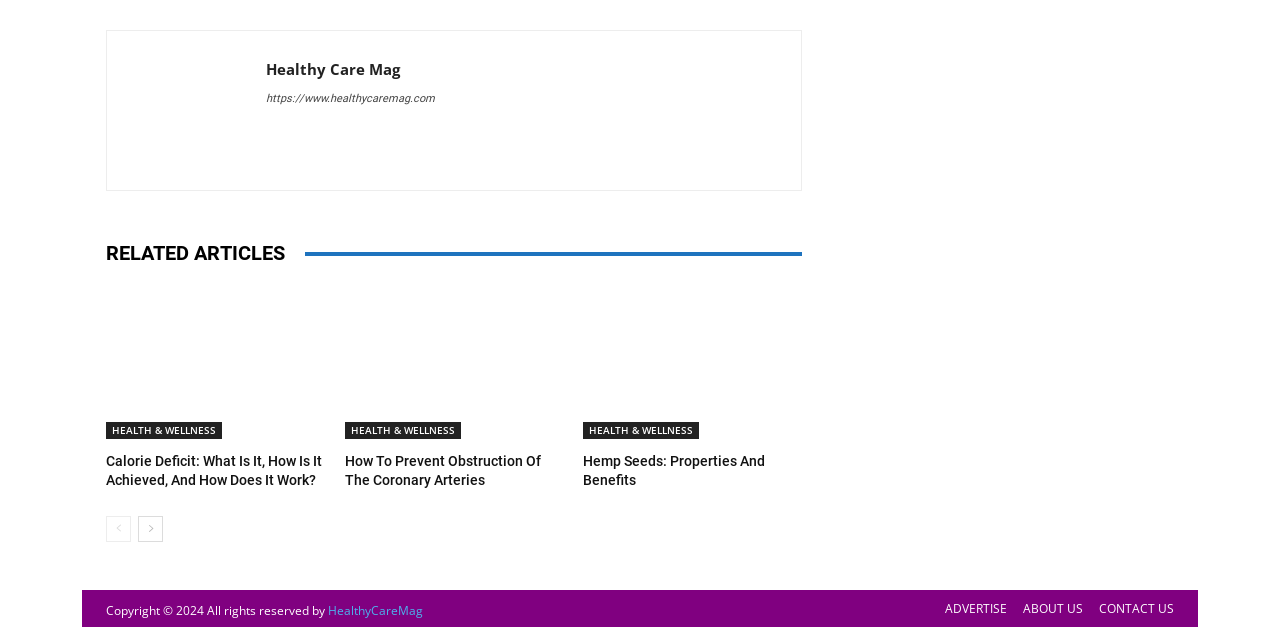What are the categories of articles on this webpage?
Please answer the question with a single word or phrase, referencing the image.

HEALTH & WELLNESS